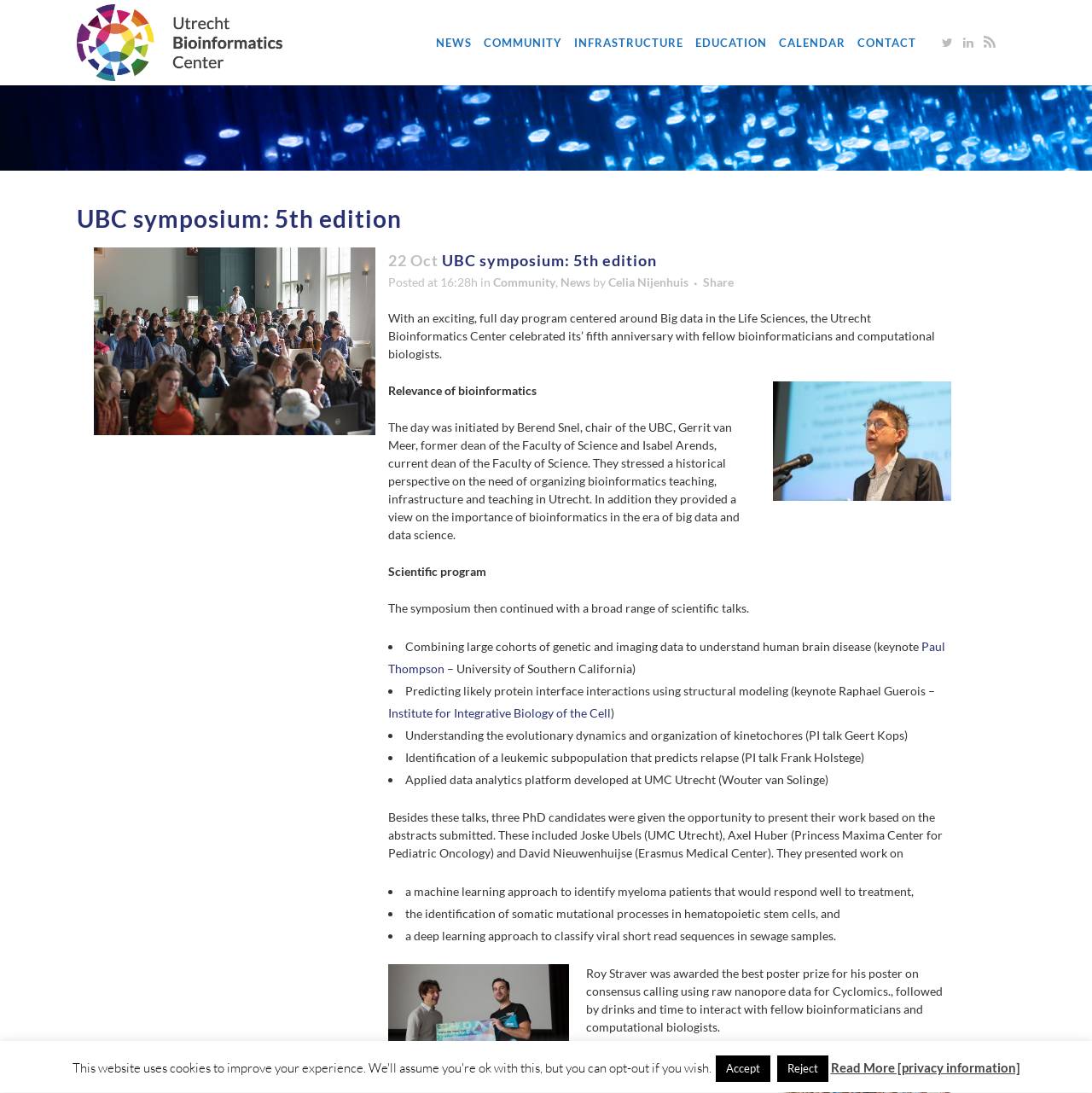What is the name of the university mentioned? Observe the screenshot and provide a one-word or short phrase answer.

Utrecht University